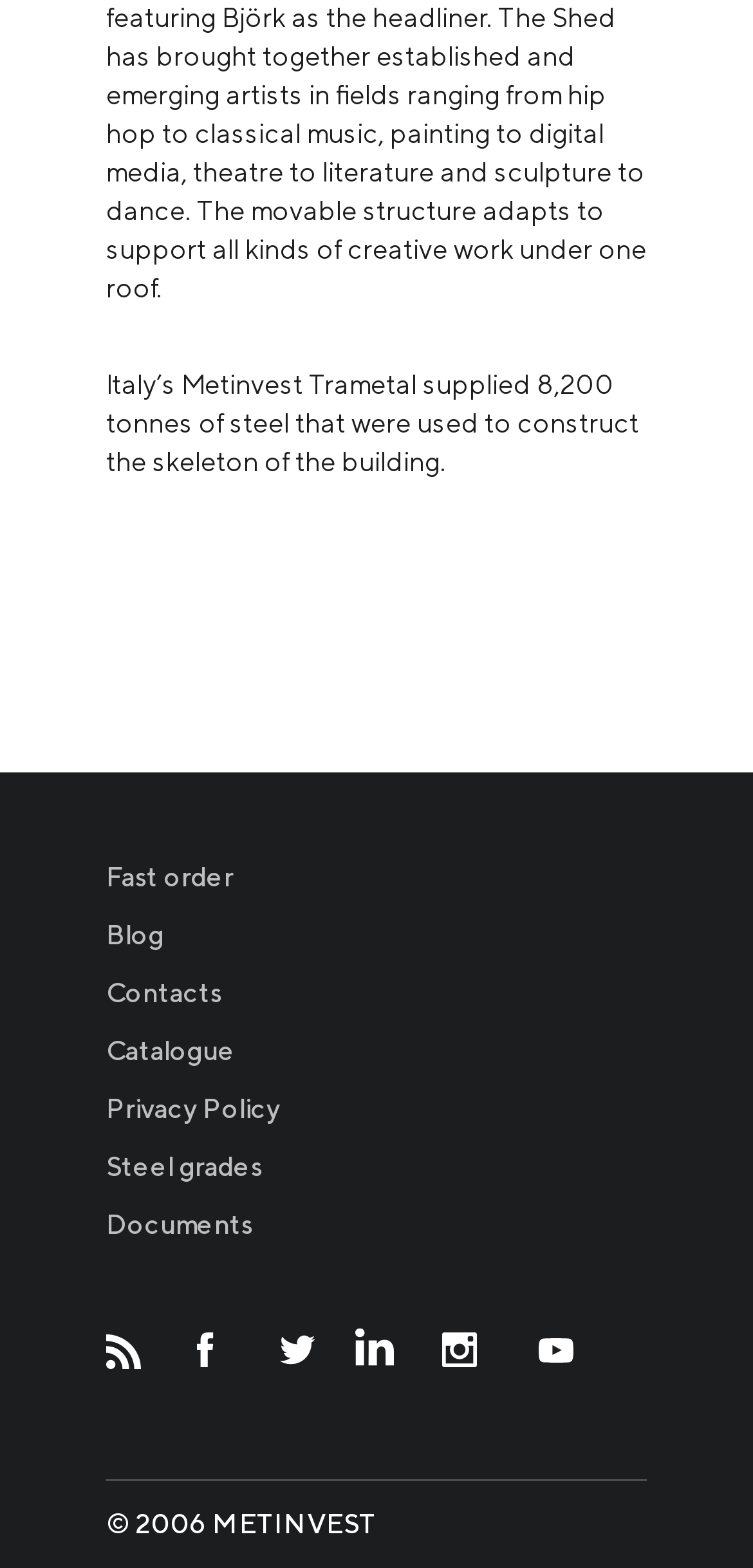Give a one-word or one-phrase response to the question:
How many social media links are available?

5